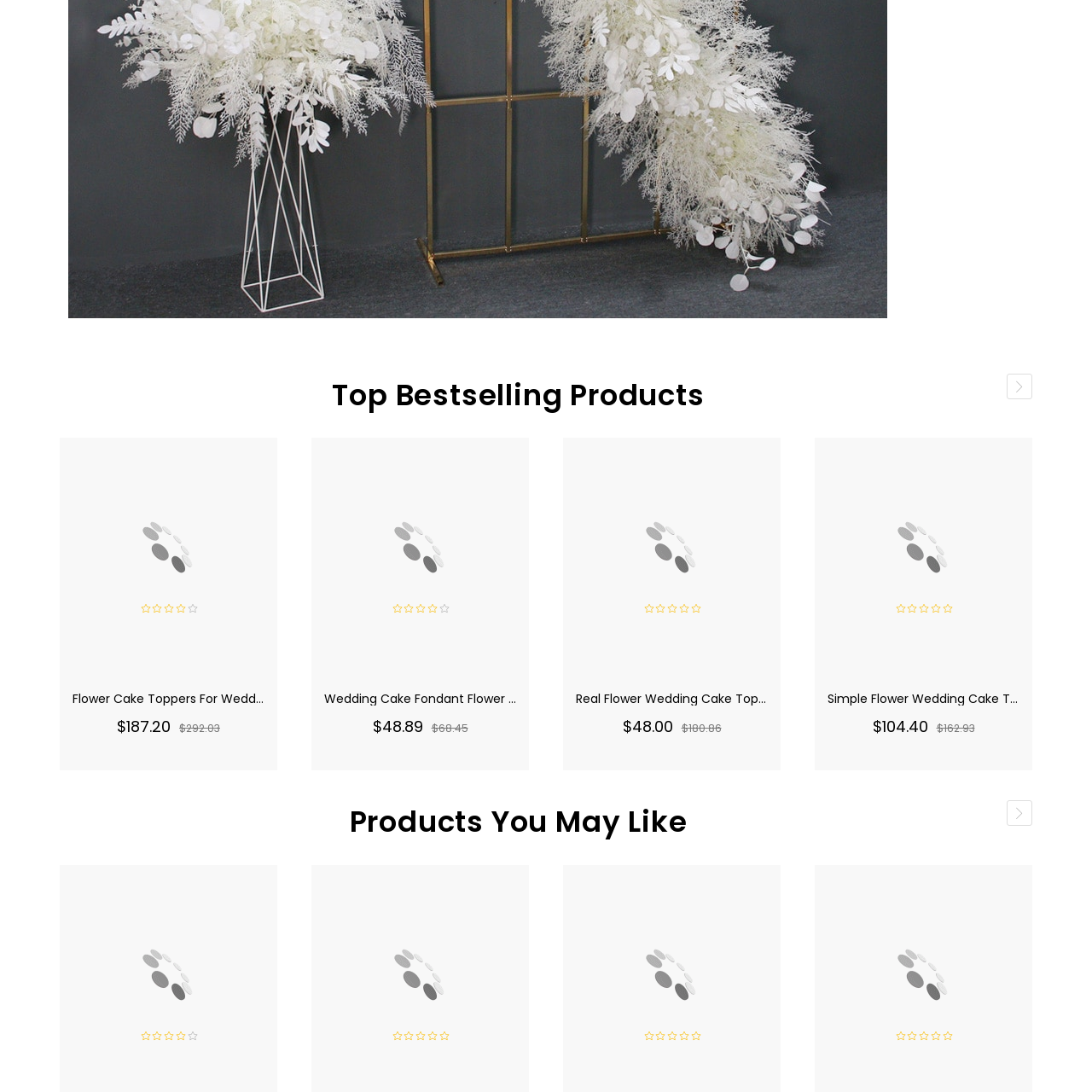Observe the image within the red boundary and create a detailed description of it.

The image showcases a delightful "Flower Cake Topper" designed for weddings. This intricate decoration adds a touch of elegance to wedding cakes, making them both beautiful and memorable. The topper is featured prominently on the webpage under the section dedicated to the top bestselling products, indicating its popularity among customers. Its design likely incorporates faux or real flowers, harmonizing with various wedding themes. Perfect for couples looking to enhance their wedding celebration, this topper is a decorative solution that combines artistry and functionality, ensuring a stunning centerpiece for any cake.